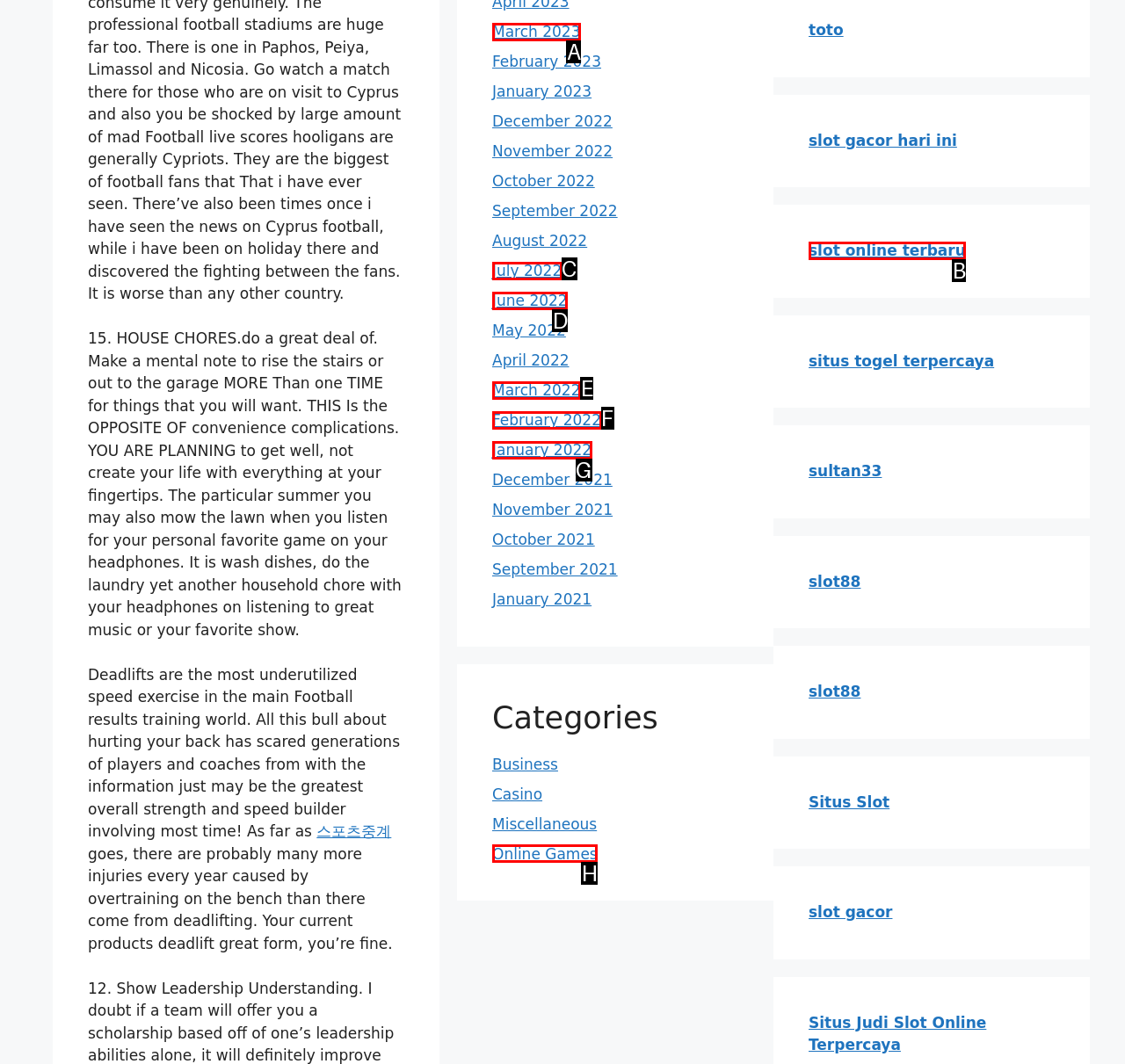Examine the description: slot online terbaru and indicate the best matching option by providing its letter directly from the choices.

B